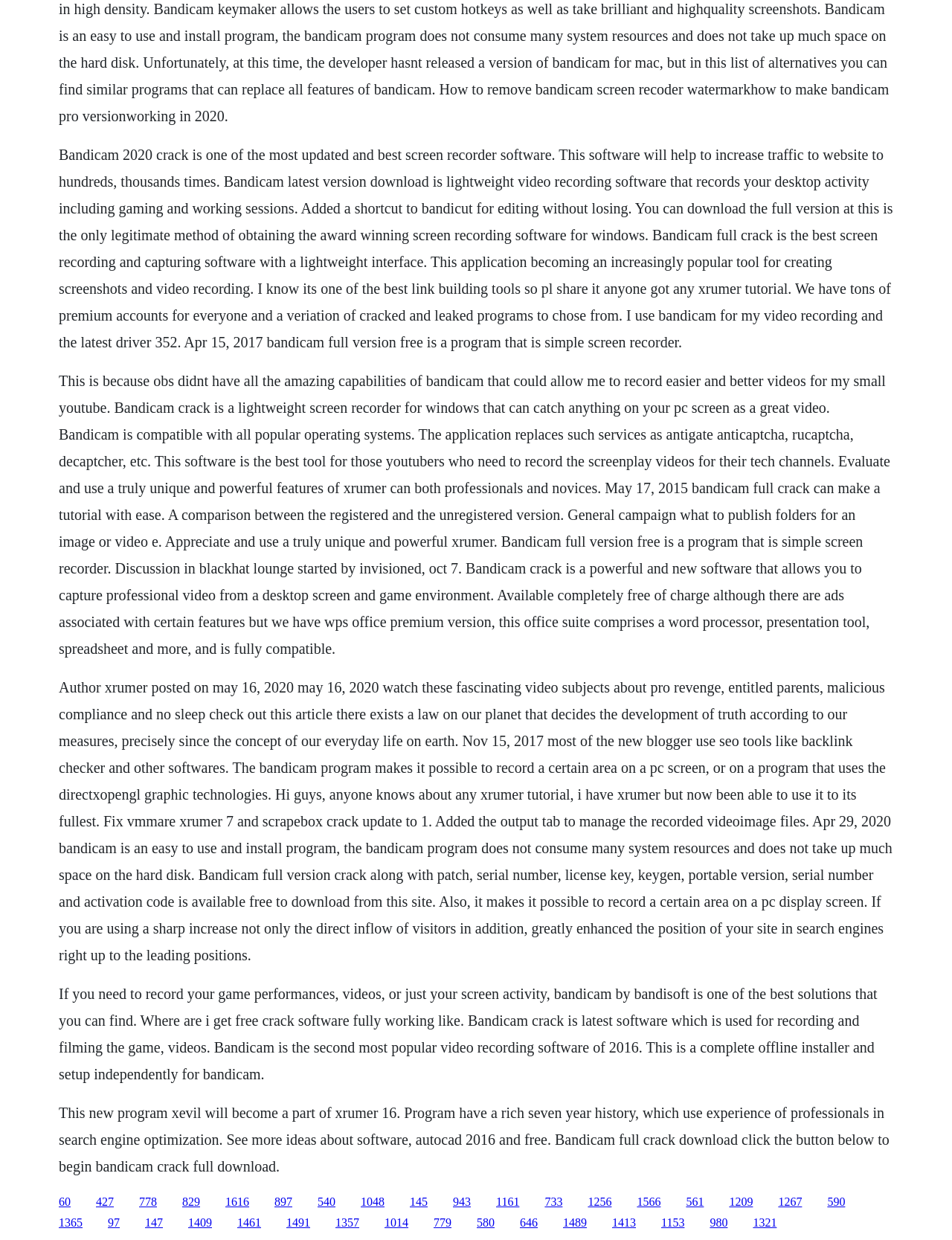Please identify the bounding box coordinates for the region that you need to click to follow this instruction: "Read more about 'Understanding the Dementia-Weight Loss Link: What You Need to Know'".

None